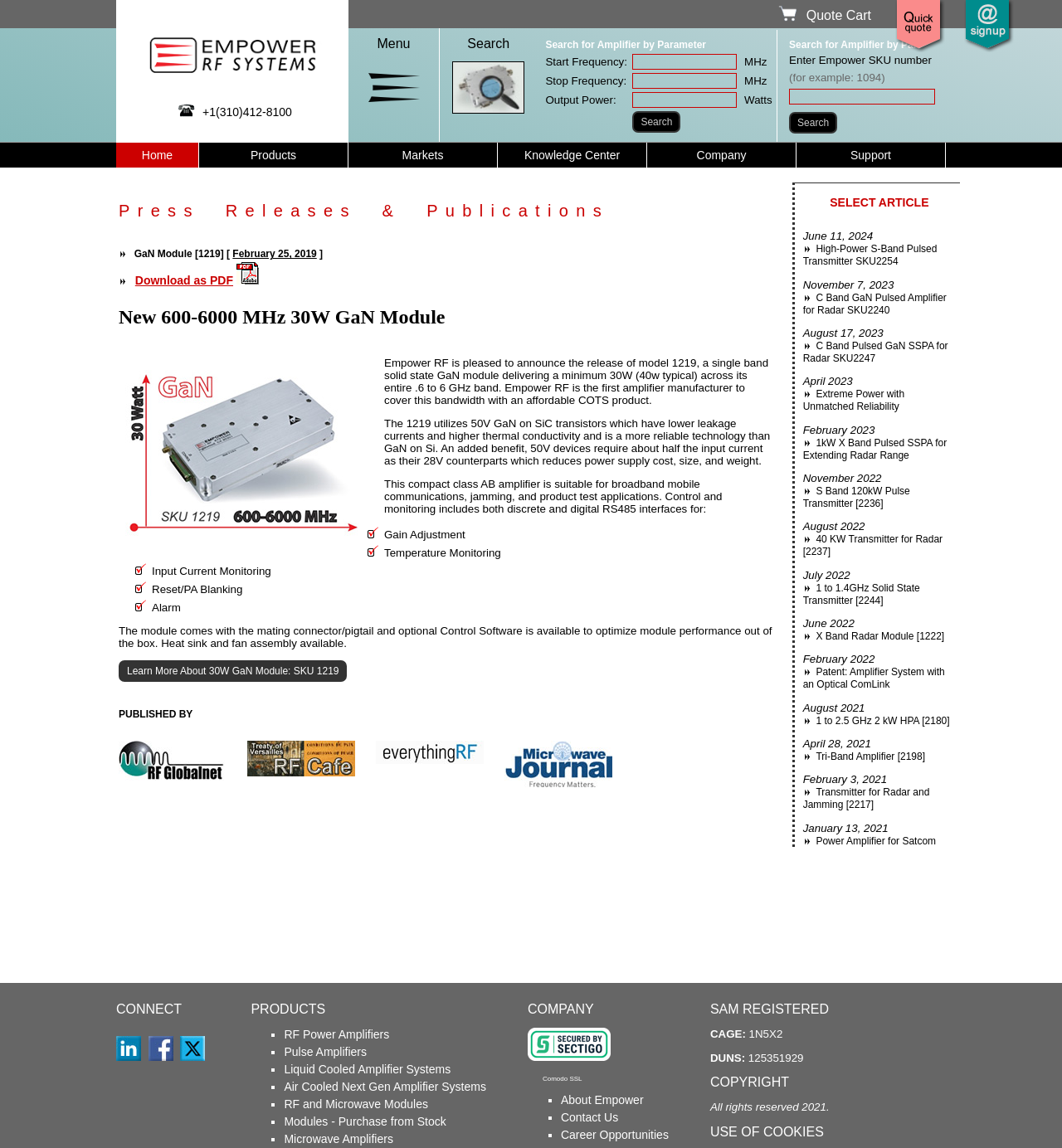Determine the bounding box coordinates of the region that needs to be clicked to achieve the task: "Learn more about 30W GaN Module: SKU 1219".

[0.112, 0.575, 0.327, 0.594]